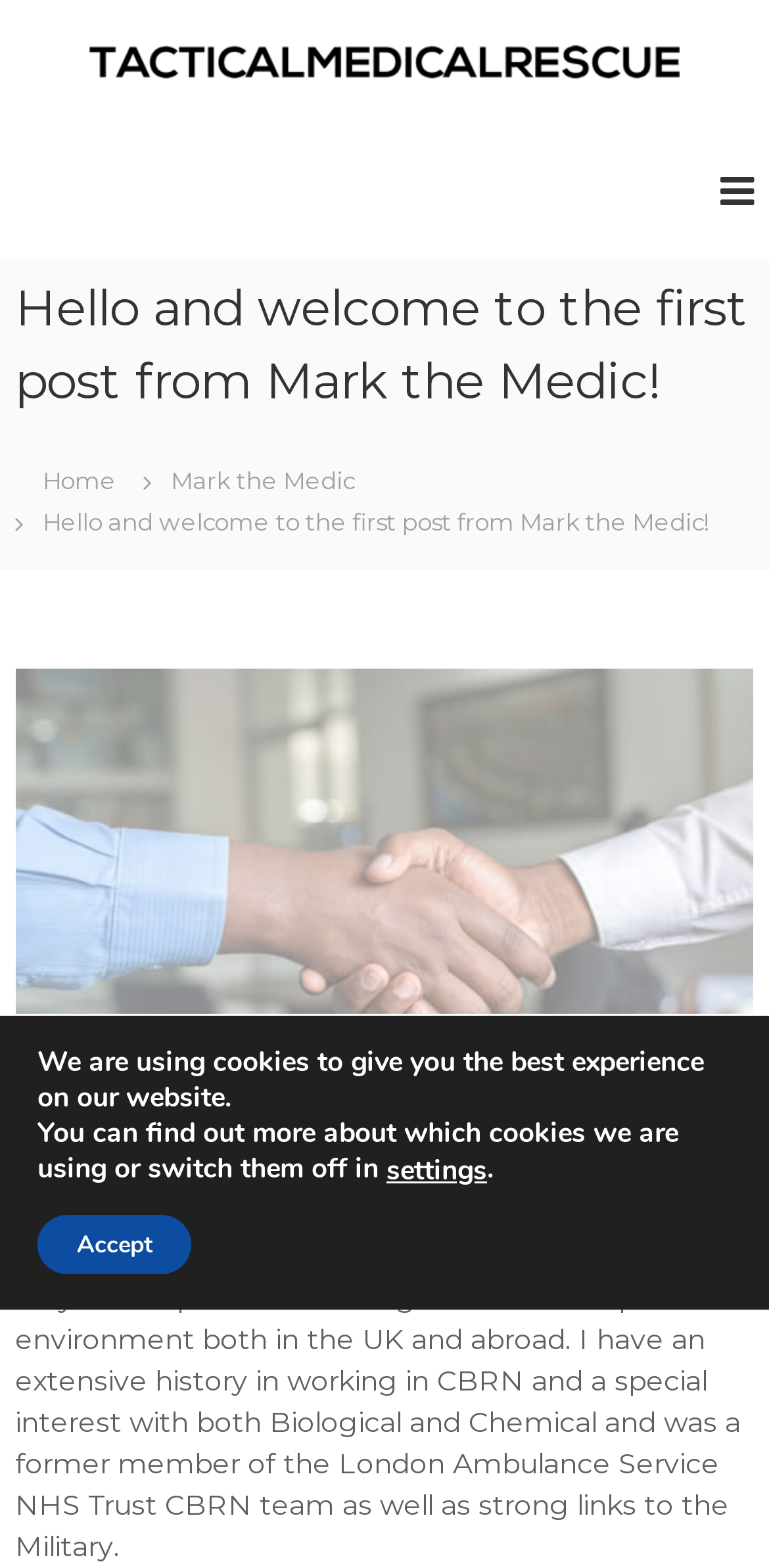Specify the bounding box coordinates of the area to click in order to execute this command: 'Click on the link to Tactical Medical Rescue Ltd'. The coordinates should consist of four float numbers ranging from 0 to 1, and should be formatted as [left, top, right, bottom].

[0.116, 0.029, 0.884, 0.047]